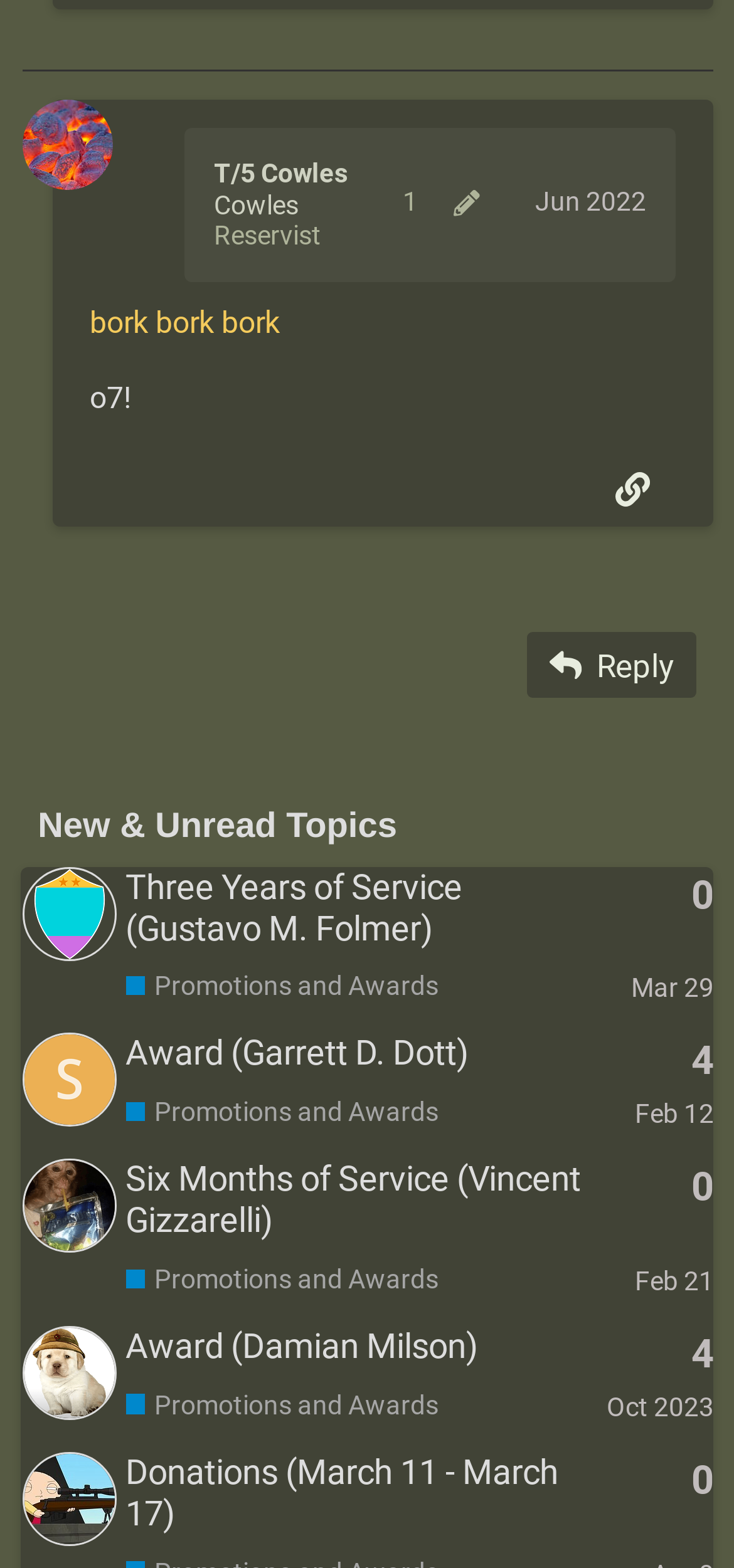Find and provide the bounding box coordinates for the UI element described with: "C^3".

None